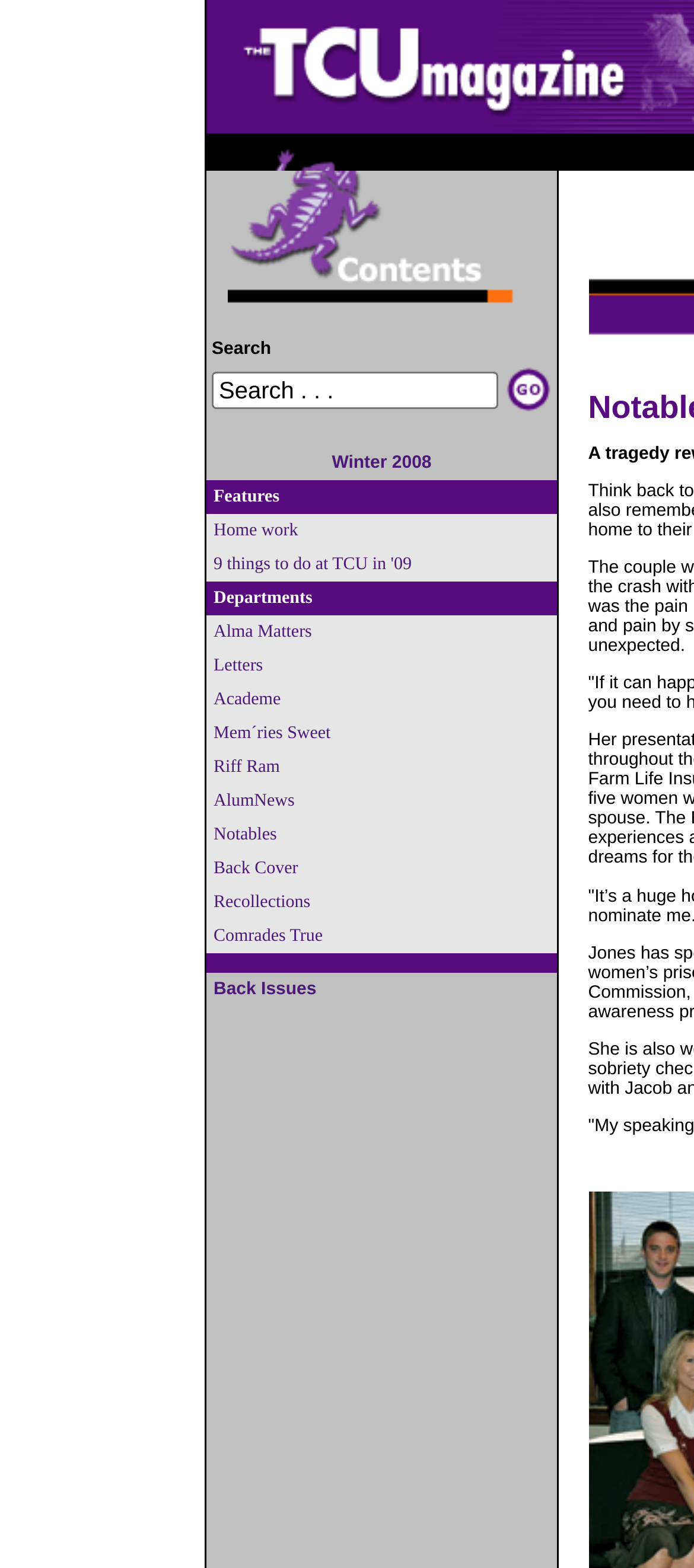Please find the bounding box coordinates of the element that you should click to achieve the following instruction: "Search for something". The coordinates should be presented as four float numbers between 0 and 1: [left, top, right, bottom].

[0.303, 0.216, 0.721, 0.23]